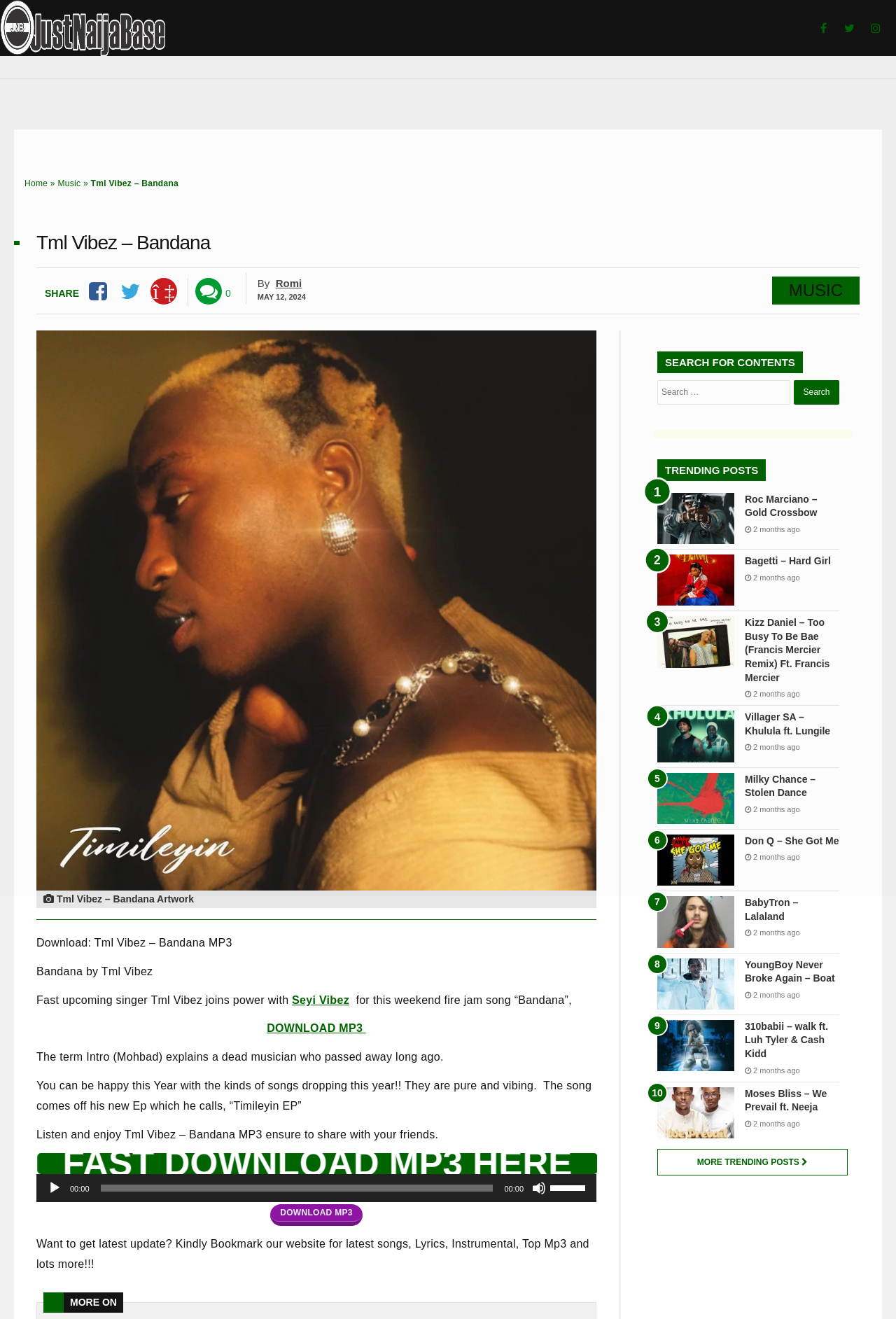Who is the singer featured in the song?
Refer to the screenshot and deliver a thorough answer to the question presented.

The webpage mentions that Tml Vibez joins power with Seyi Vibez for the song 'Bandana', as indicated by the link 'Seyi Vibez'.